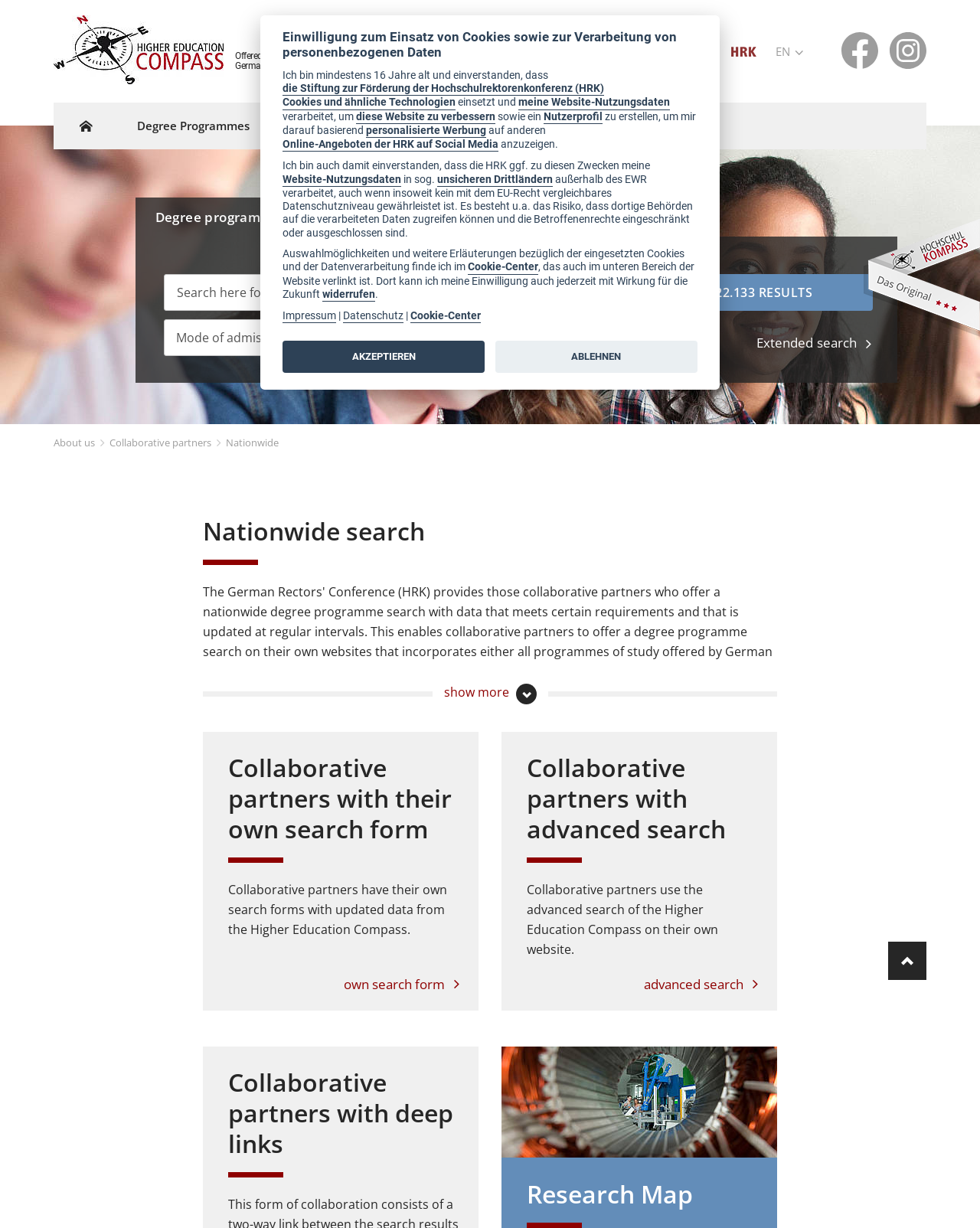Answer the following query concisely with a single word or phrase:
What can be searched on this website?

Degree programmes, subject areas, areas of specialisation